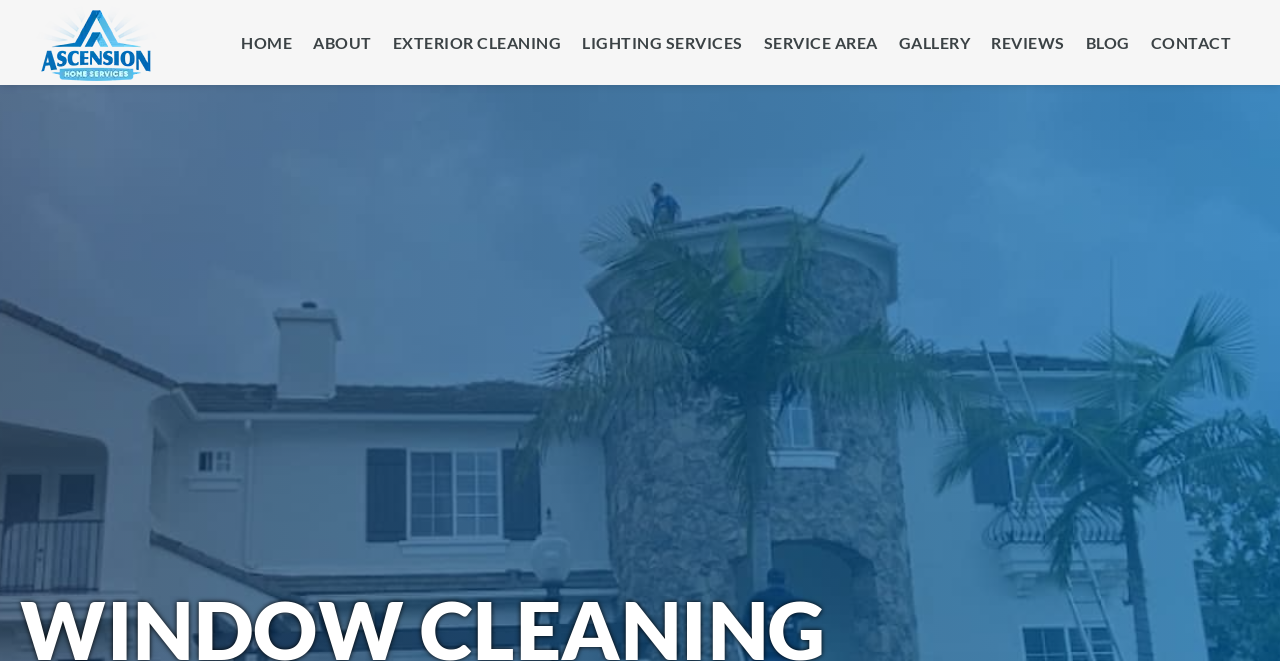Please find the bounding box for the following UI element description. Provide the coordinates in (top-left x, top-left y, bottom-right x, bottom-right y) format, with values between 0 and 1: Lighting Services

[0.455, 0.03, 0.58, 0.099]